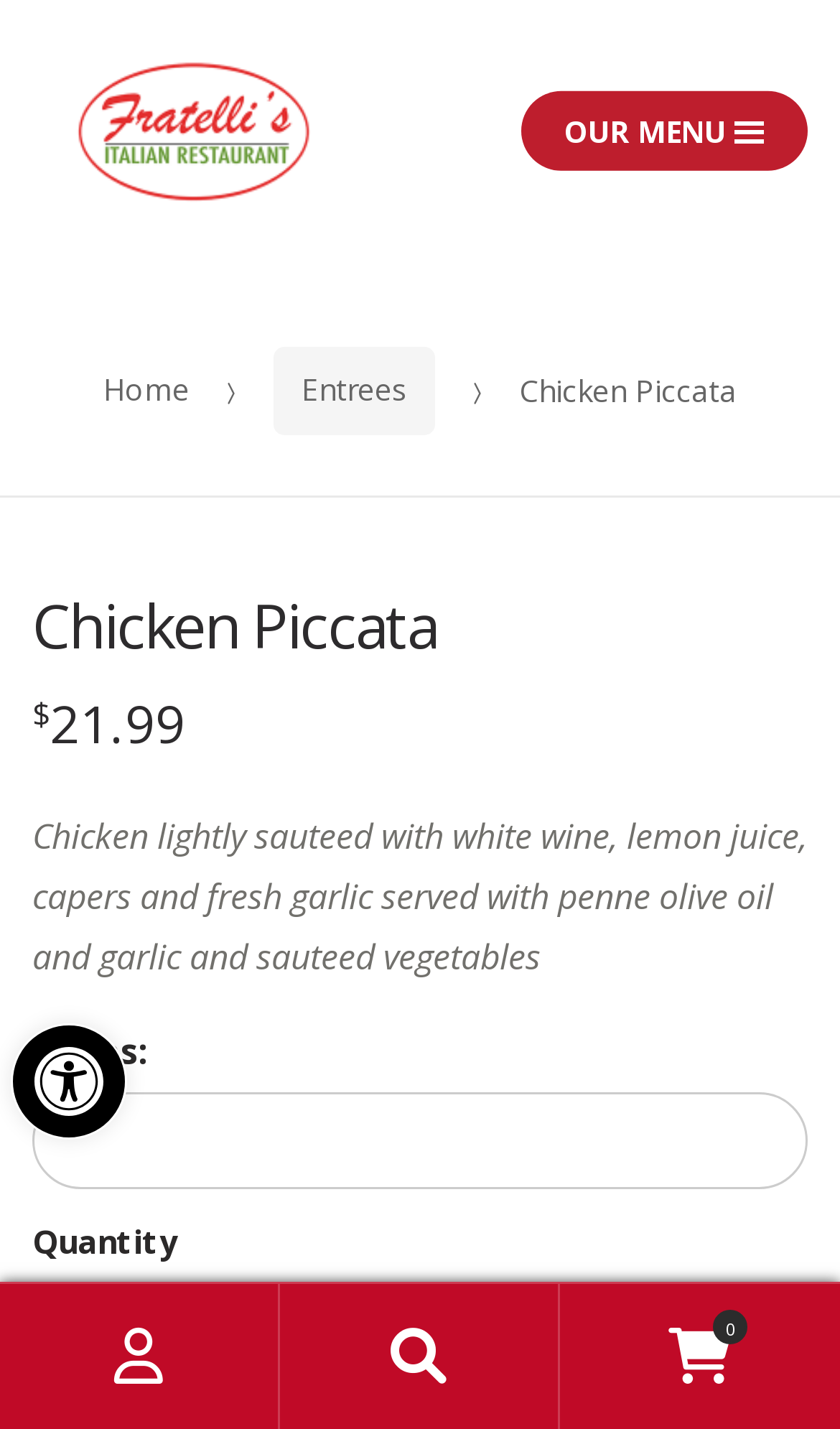Using the element description: "$21.99", determine the bounding box coordinates for the specified UI element. The coordinates should be four float numbers between 0 and 1, [left, top, right, bottom].

[0.038, 0.481, 0.221, 0.53]